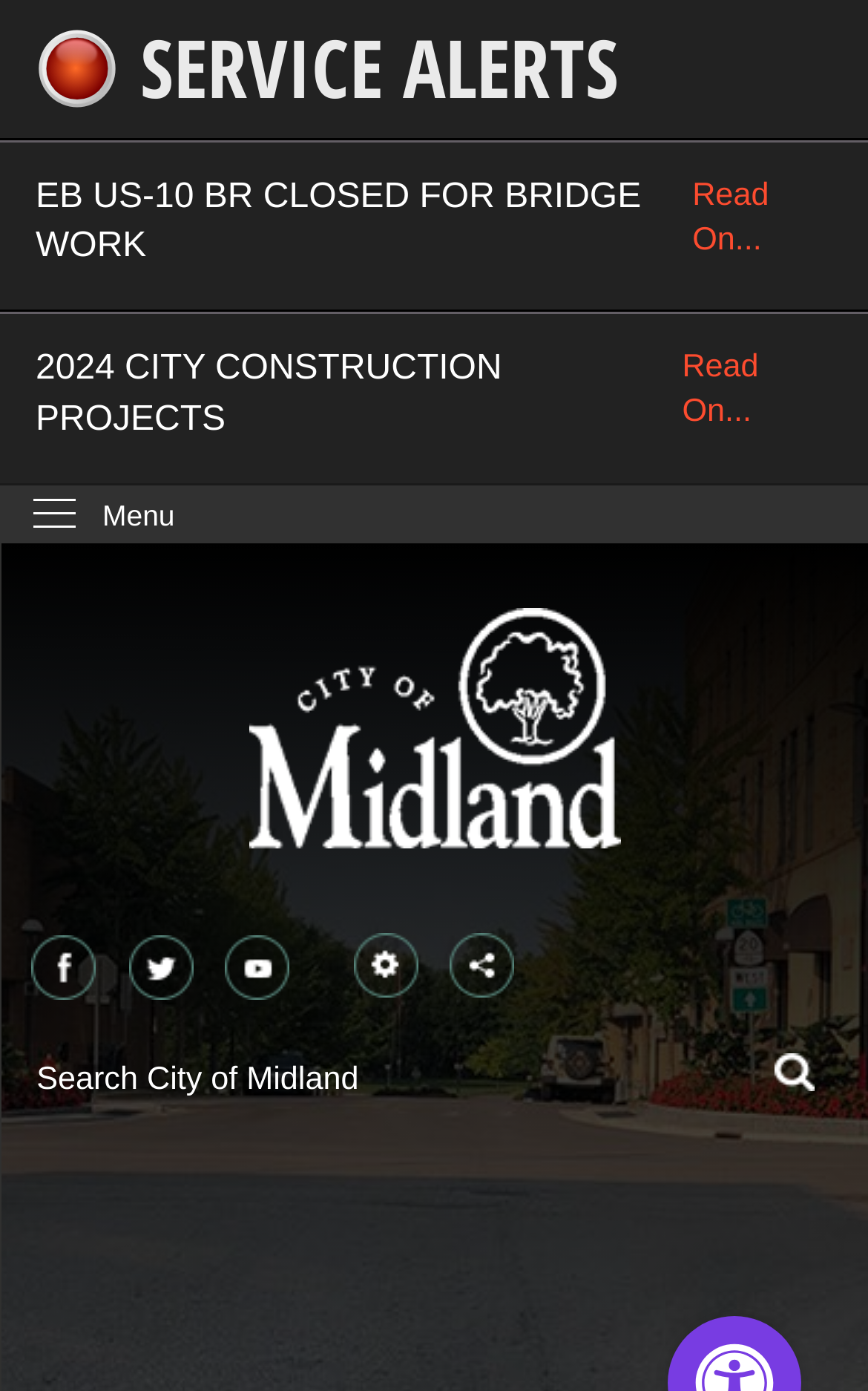Explain the webpage's design and content in an elaborate manner.

The webpage is titled "News Flash • Midland, MI • CivicEngage". At the top-left corner, there is a link to "Skip to Main Content". Next to it, an emergency alert banner stretches across the top of the page, featuring an image and a link to "SERVICE ALERTS". Below the banner, there are two links to news articles: "EB US-10 BR CLOSED FOR BRIDGE WORK" and "2024 CITY CONSTRUCTION PROJECTS", both with "Read On..." buttons that open in new windows.

On the top-right side, there is a menu link with a "Menu" label. Below it, a prominent link to the "Midland, Michigan homepage" is accompanied by an image. The main content area begins below this section.

In the middle of the page, there are three social media links with corresponding images: Facebook, Twitter, and Youtube. To the right of these links, there are two regions: "Site Tools" and "Share", each with a button and a heading. The "Site Tools" region has a popup menu, and the "Share" region also has a popup menu.

At the bottom of the page, there is a search region with a textbox, a search button, and an image. The search button is located at the bottom-right corner. Above the search region, there is a complementary section with no visible content. The page title "News Flash" is displayed at the very top of the page, above the emergency alert banner.